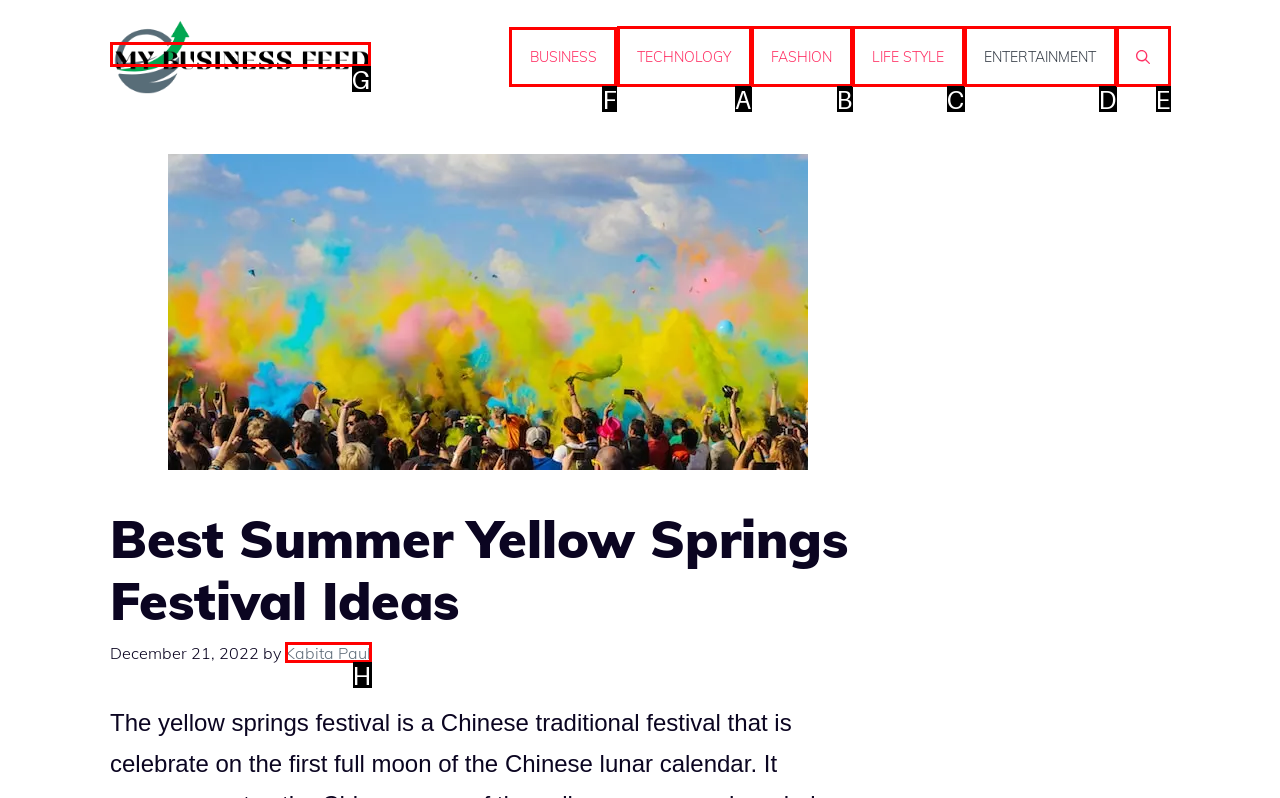Tell me which letter corresponds to the UI element that will allow you to Check the FAQ Can I reuse wizards from other plug-ins?. Answer with the letter directly.

None